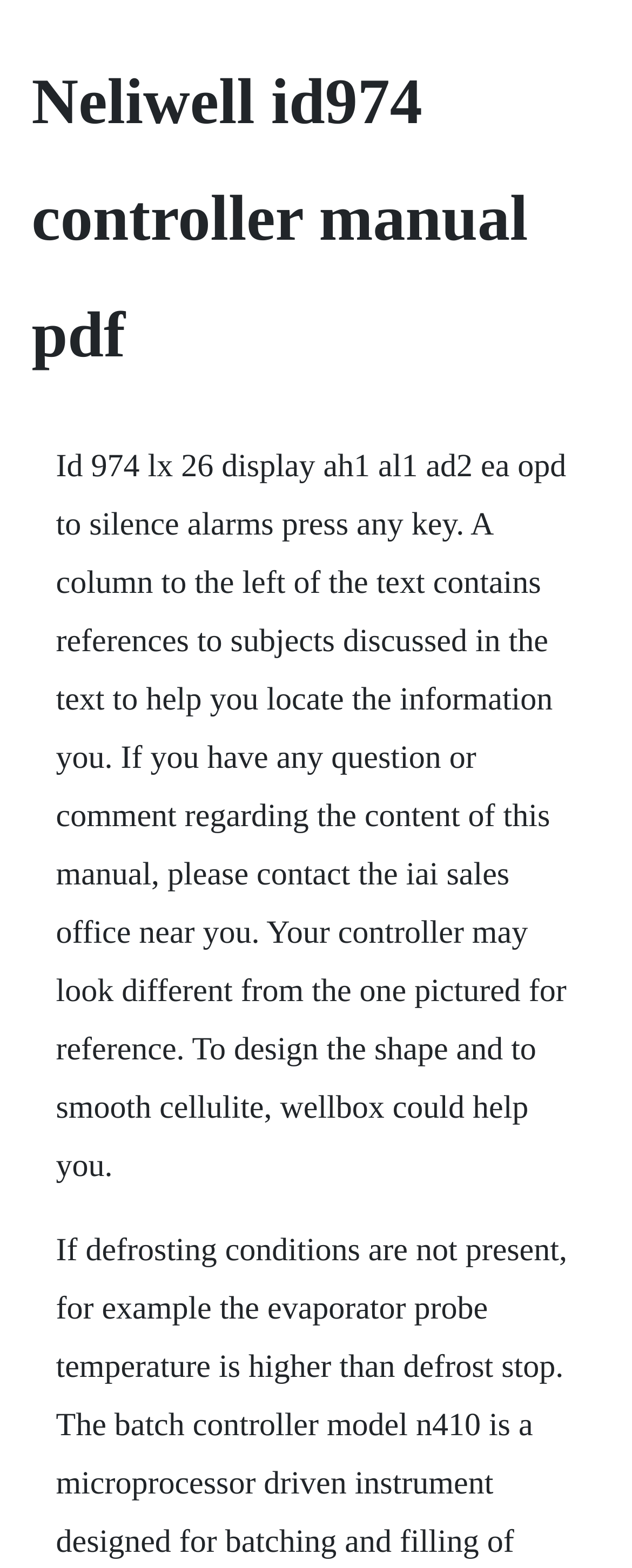Locate the headline of the webpage and generate its content.

Neliwell id974 controller manual pdf